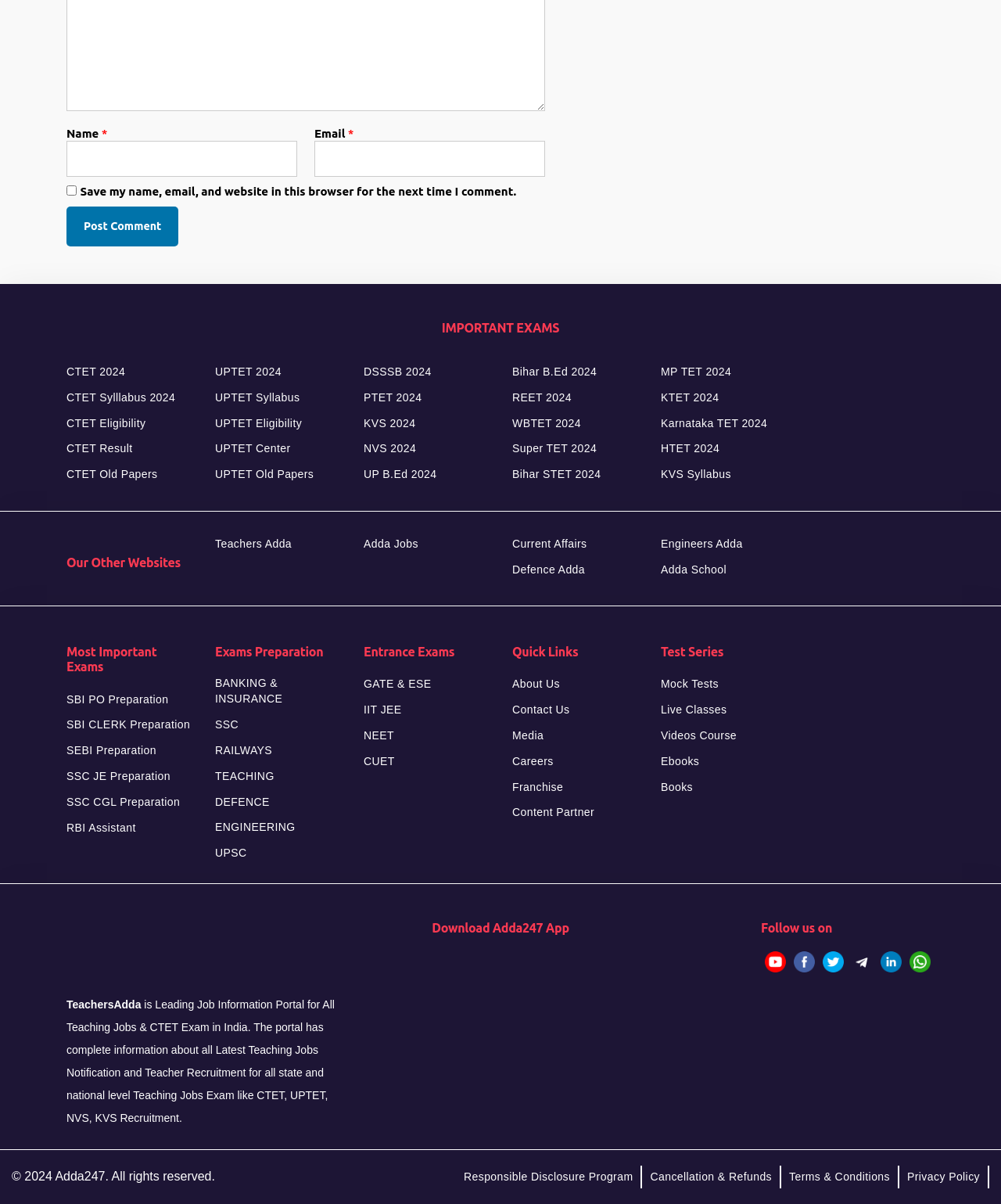Give a concise answer using one word or a phrase to the following question:
What is the purpose of the checkbox?

Save user data